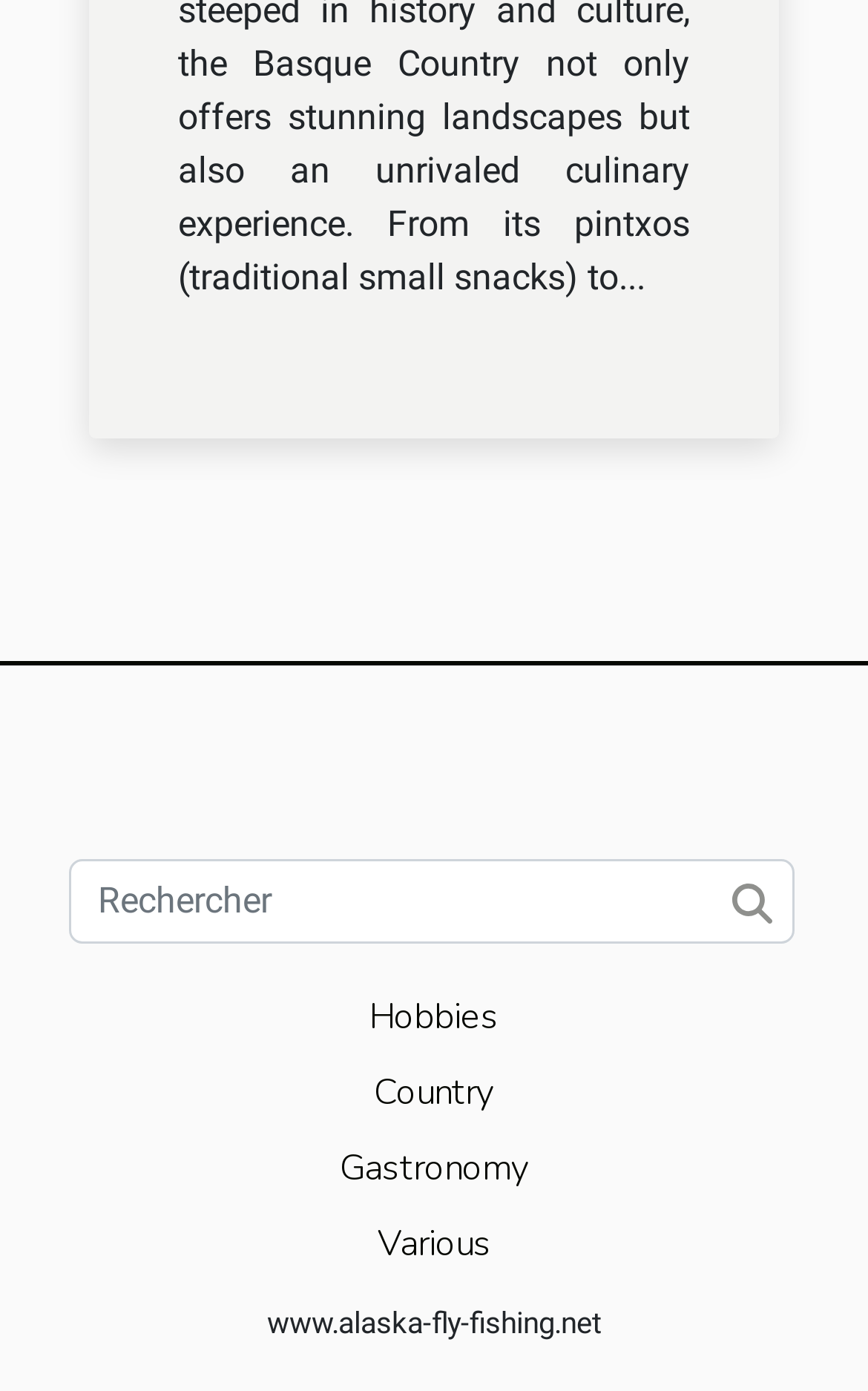What is the purpose of the search box?
Please respond to the question thoroughly and include all relevant details.

The search box is located at the top of the webpage, and it has a button with an image of a magnifying glass. This suggests that the search box is intended for users to input keywords and search for related content on the webpage.